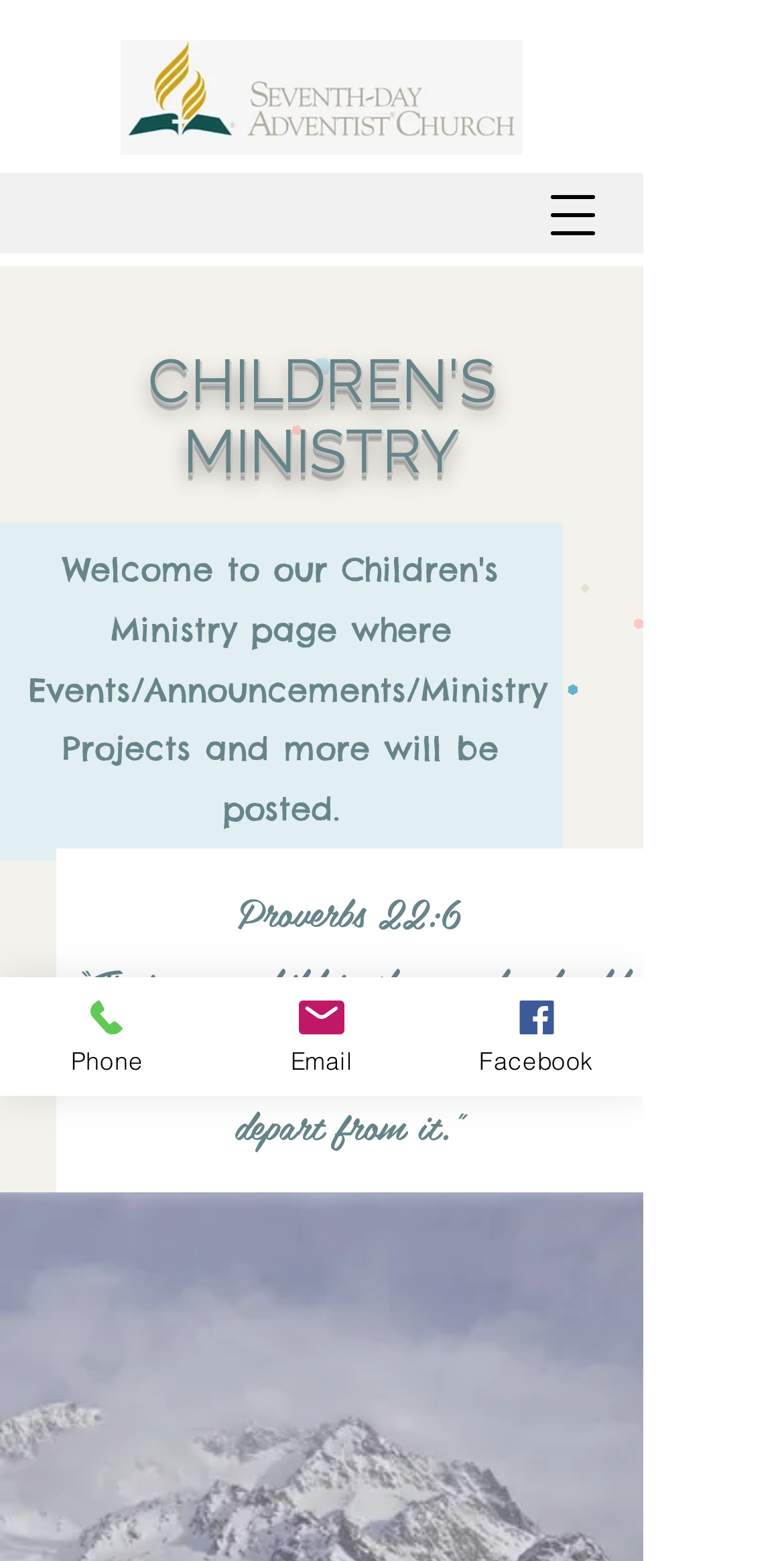Locate the bounding box of the UI element defined by this description: "alt="Formsandtaxes.com"". The coordinates should be given as four float numbers between 0 and 1, formatted as [left, top, right, bottom].

None